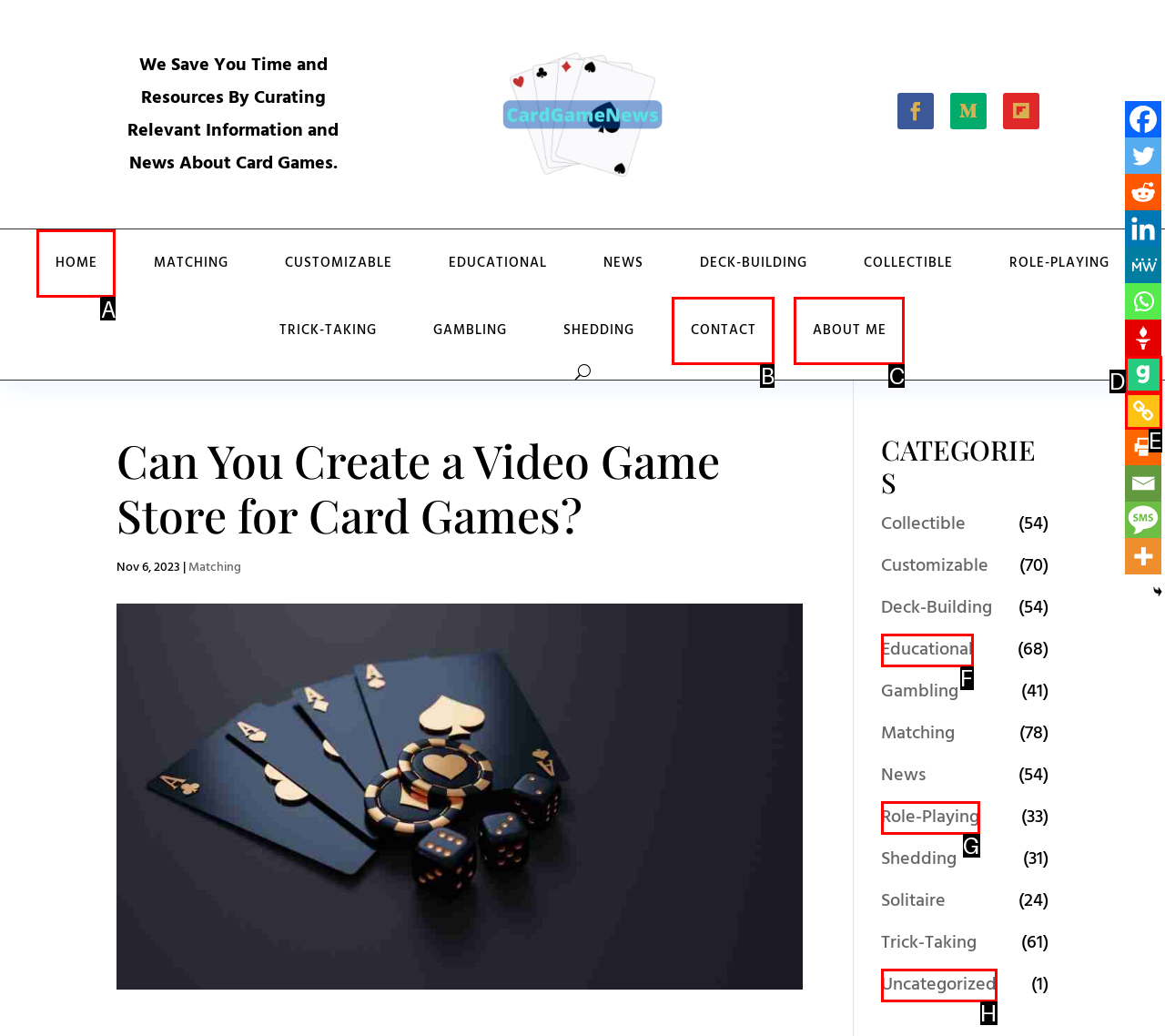Pick the option that should be clicked to perform the following task: Click the HOME link
Answer with the letter of the selected option from the available choices.

A